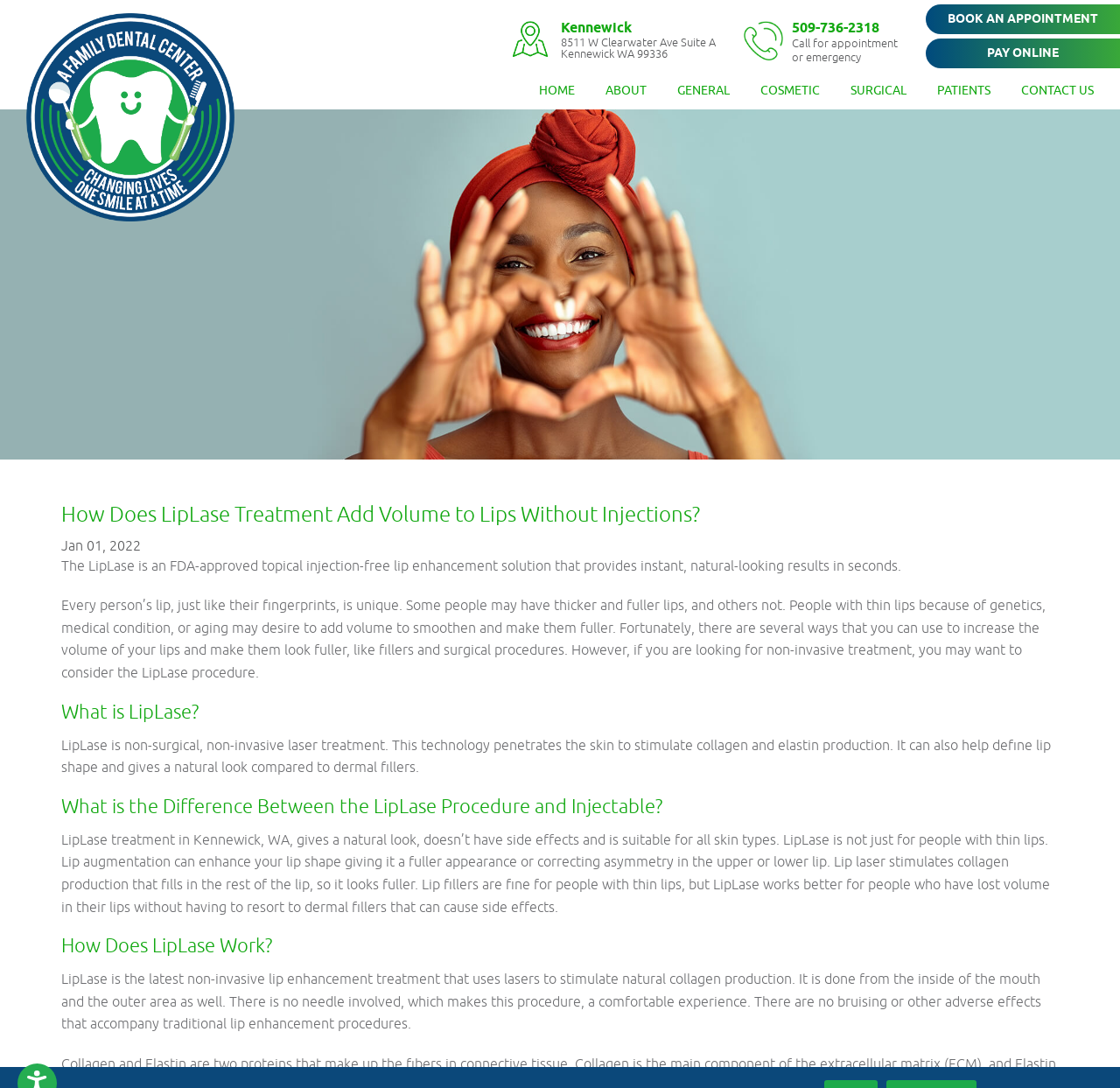Answer the question with a single word or phrase: 
How does LipLase work?

by stimulating natural collagen production